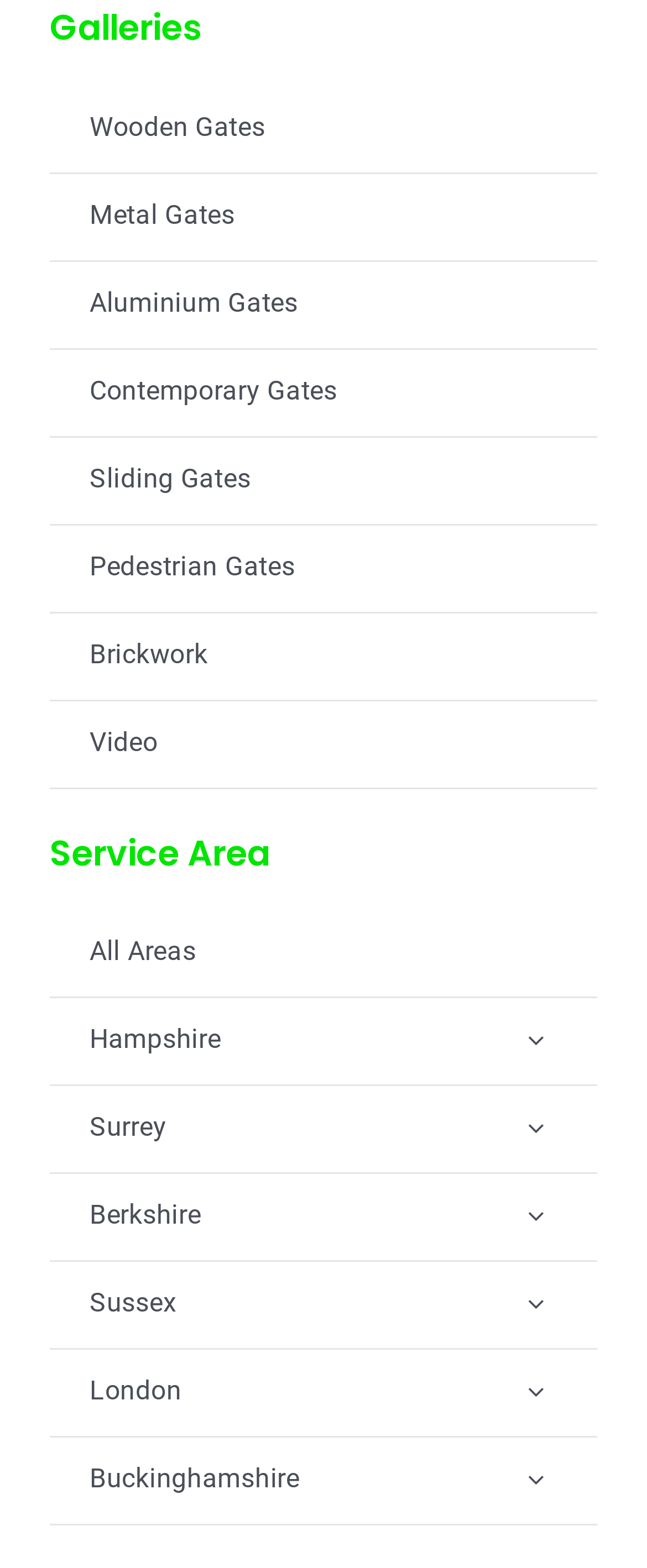Determine the bounding box coordinates (top-left x, top-left y, bottom-right x, bottom-right y) of the UI element described in the following text: London

[0.077, 0.861, 0.923, 0.914]